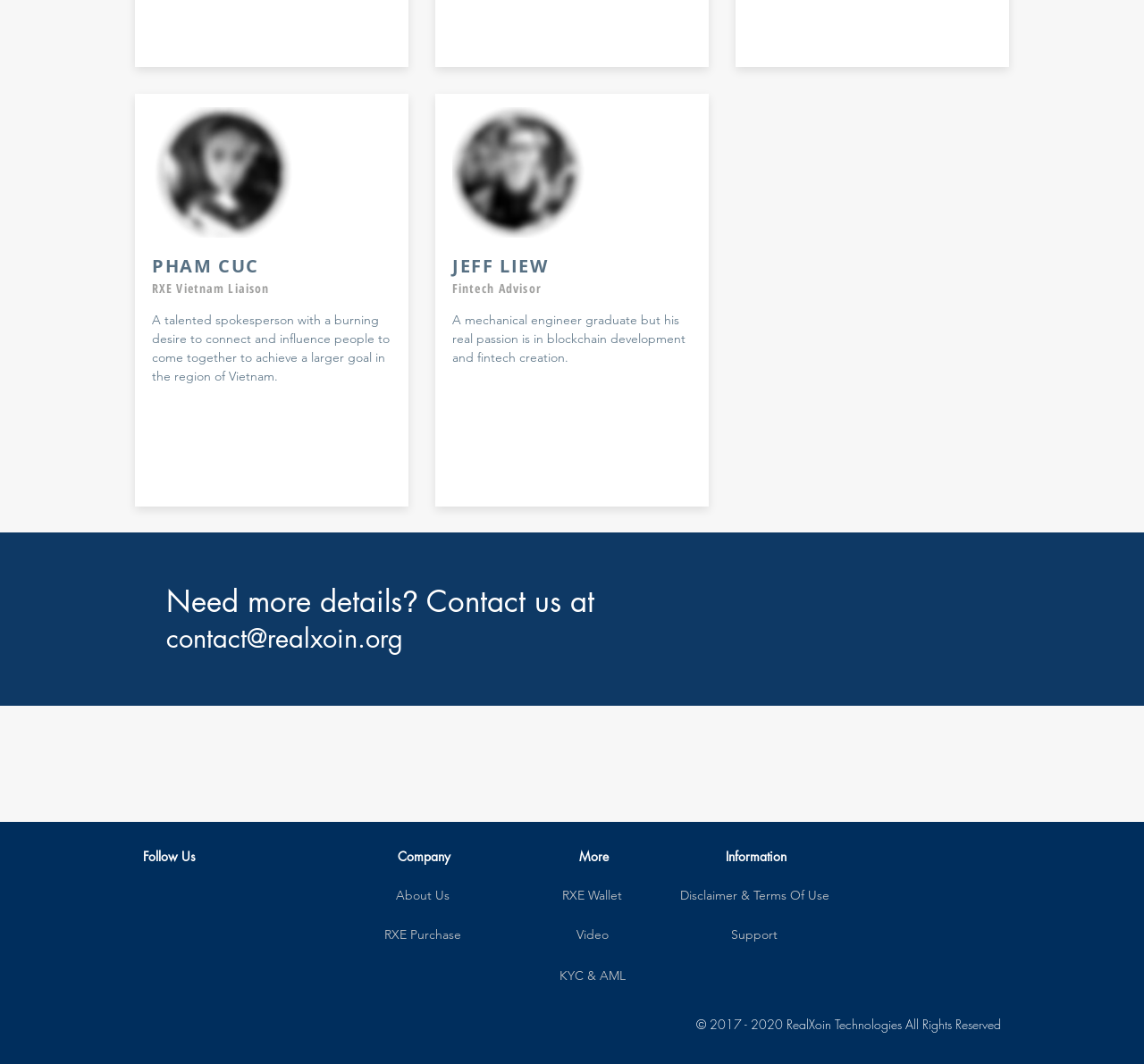Pinpoint the bounding box coordinates of the clickable element to carry out the following instruction: "Contact us."

[0.145, 0.584, 0.352, 0.616]